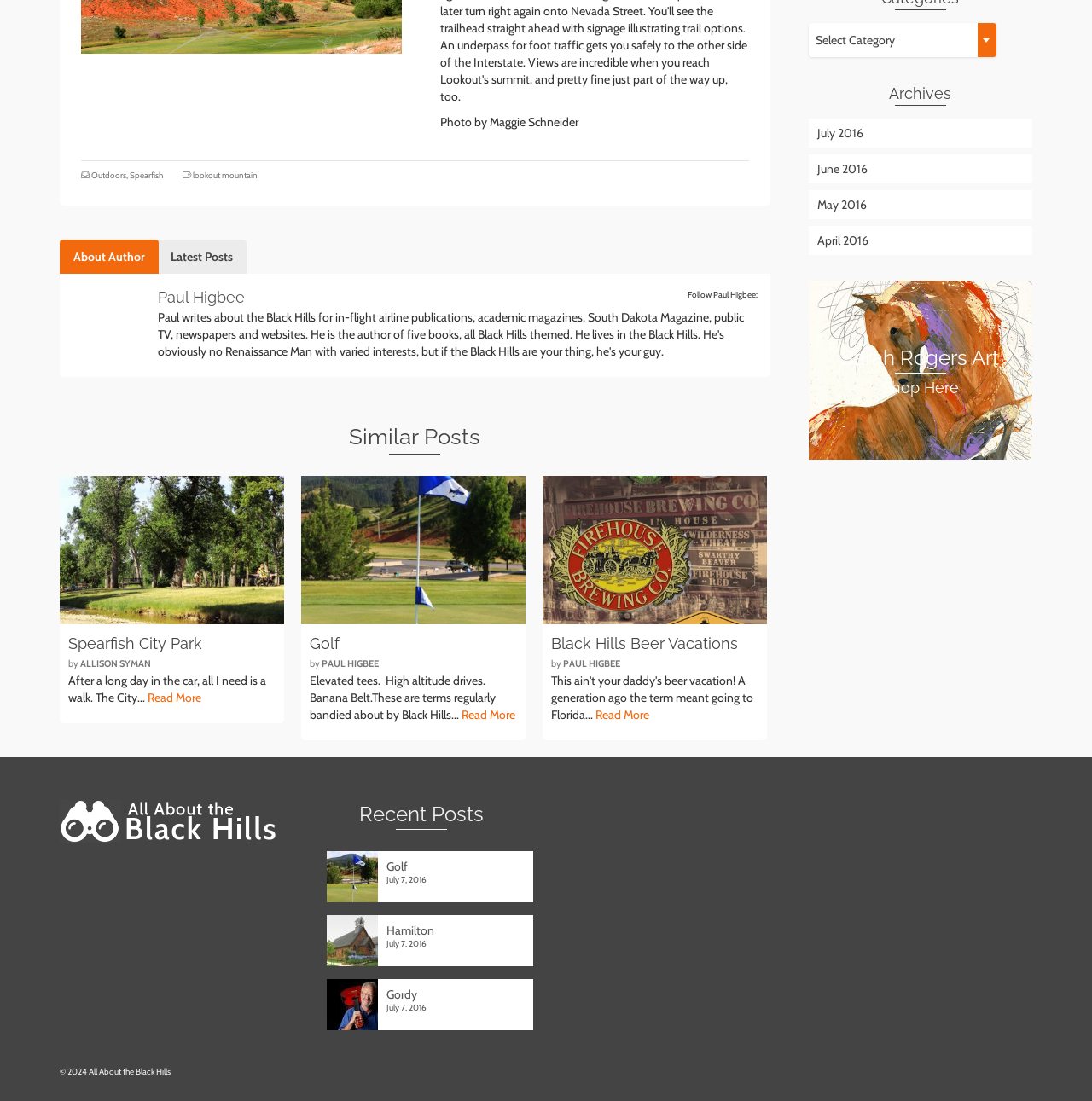Return the bounding box coordinates of the UI element that corresponds to this description: "April 2016". The coordinates must be given as four float numbers in the range of 0 and 1, [left, top, right, bottom].

[0.74, 0.205, 0.945, 0.232]